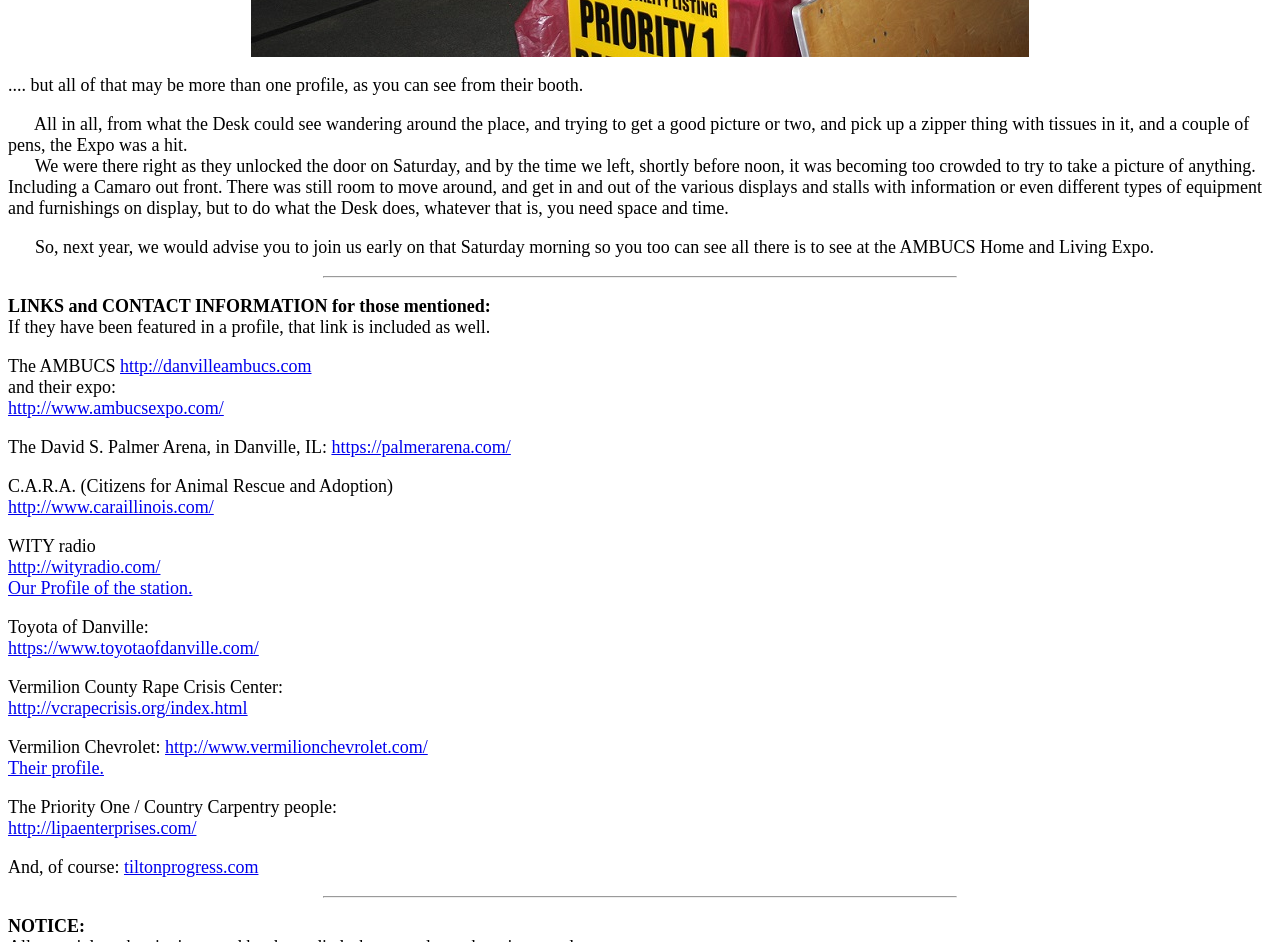Find the bounding box coordinates for the element described here: "Their profile.".

[0.006, 0.805, 0.081, 0.826]